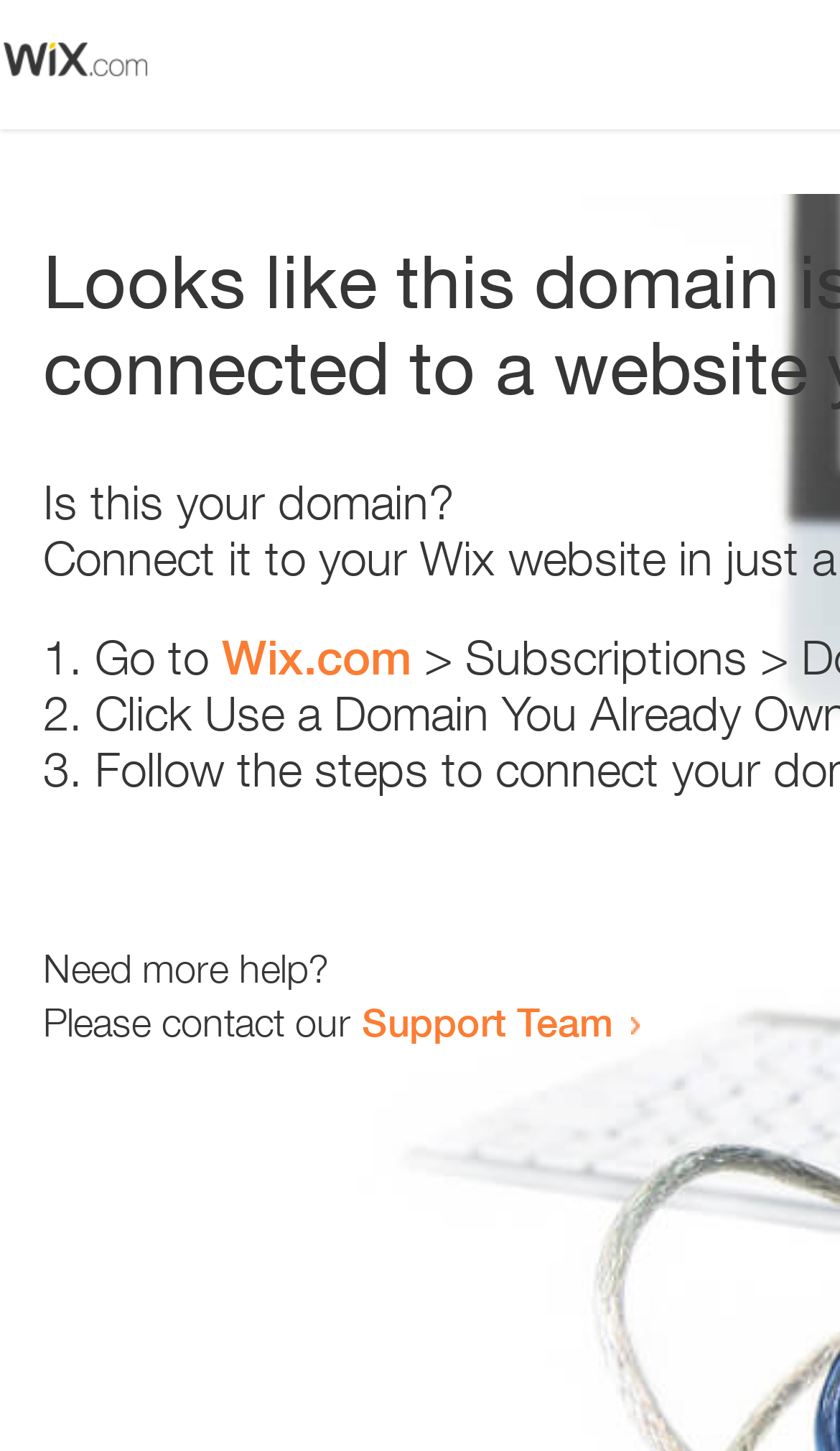Write a detailed summary of the webpage, including text, images, and layout.

The webpage appears to be an error page, with a small image at the top left corner. Below the image, there is a question "Is this your domain?" in a prominent position. 

To the right of the question, there is a numbered list with three items. The first item starts with "1." and suggests going to "Wix.com". The second item starts with "2." and the third item starts with "3.", but their contents are not specified. 

Further down the page, there is a message "Need more help?" followed by a sentence "Please contact our Support Team" with a link to the Support Team.